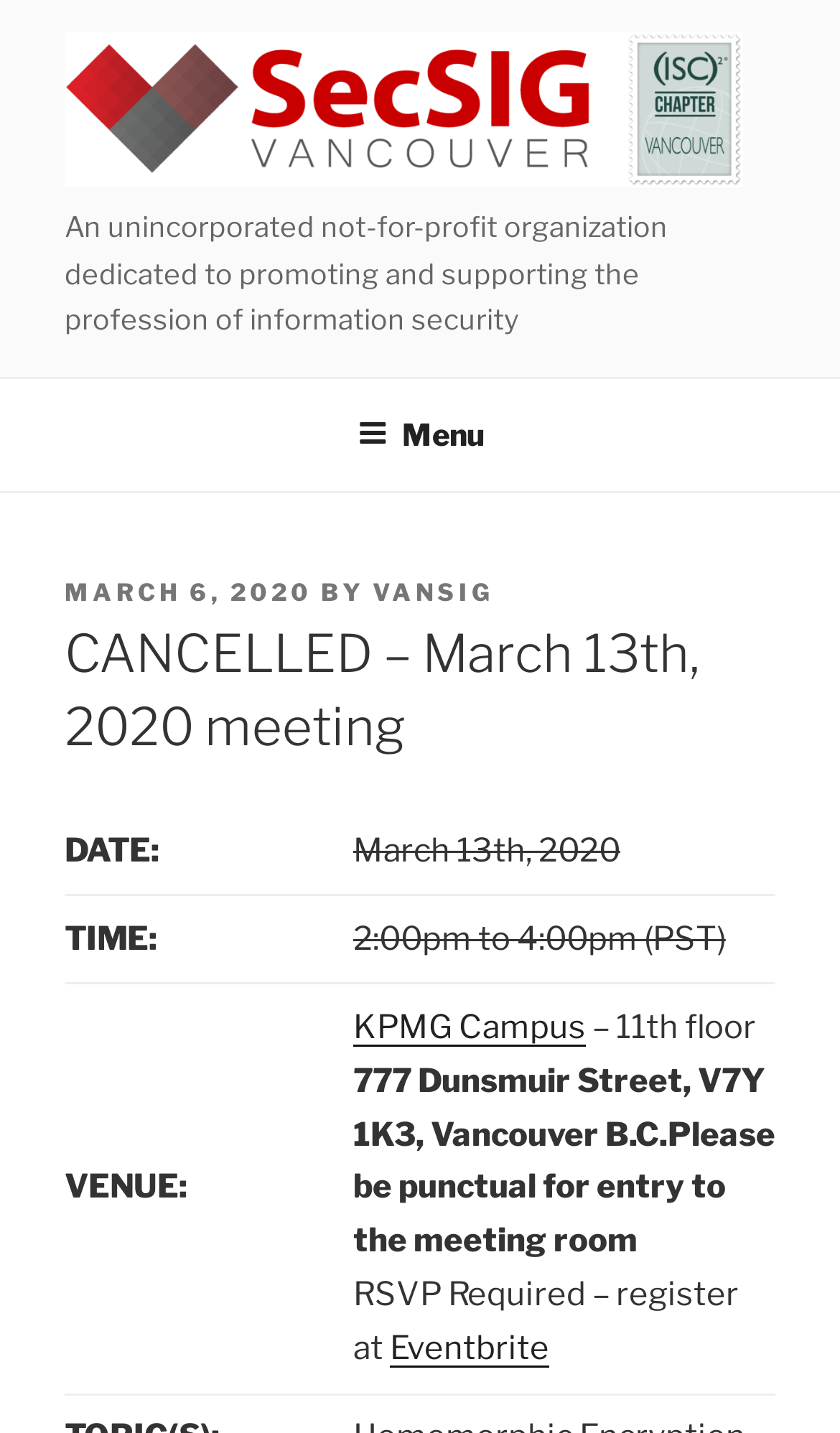Identify the bounding box coordinates for the UI element mentioned here: "March 6, 2020June 15, 2020". Provide the coordinates as four float values between 0 and 1, i.e., [left, top, right, bottom].

[0.077, 0.403, 0.372, 0.424]